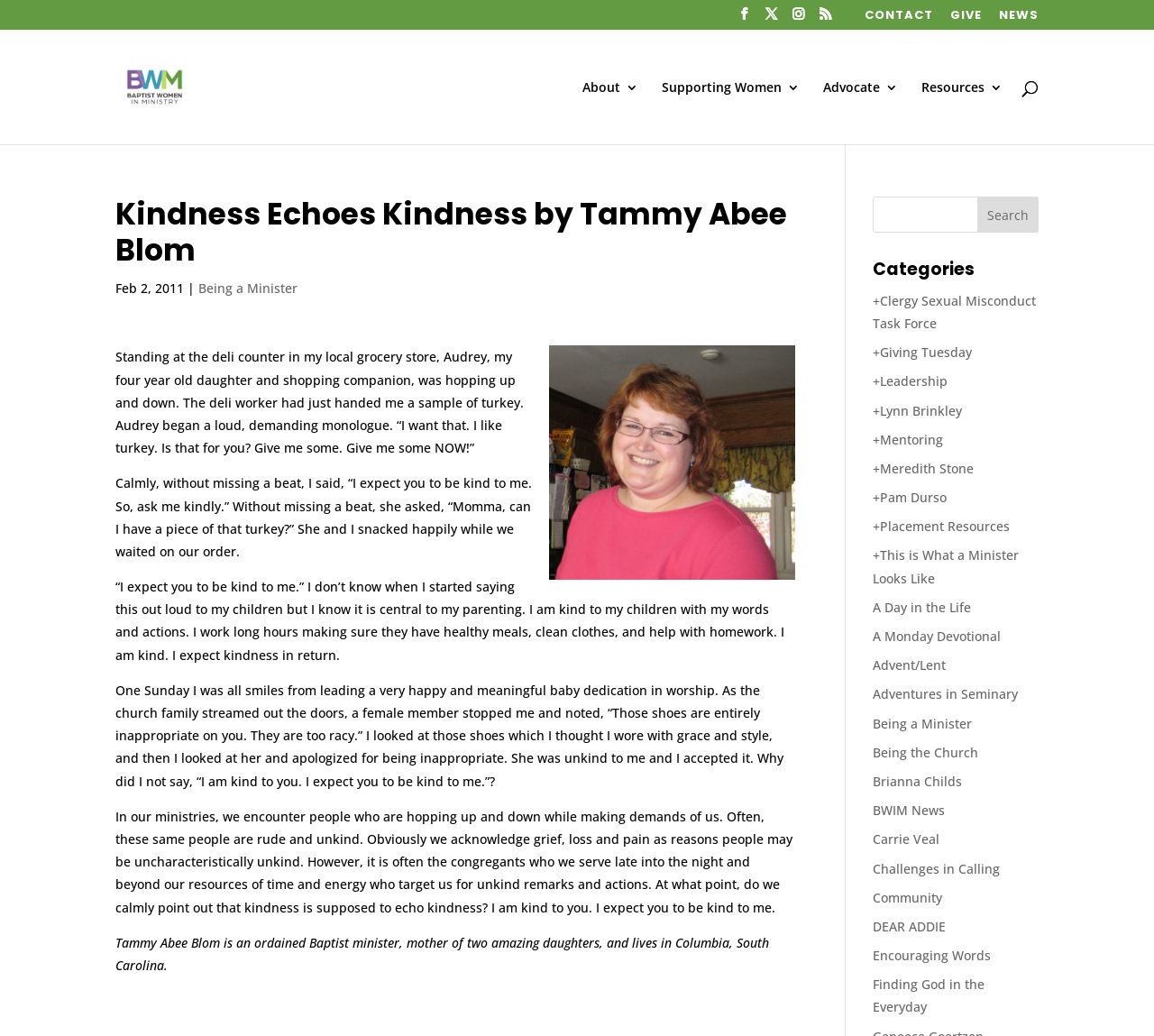Provide a one-word or short-phrase answer to the question:
How many social media links are available?

4